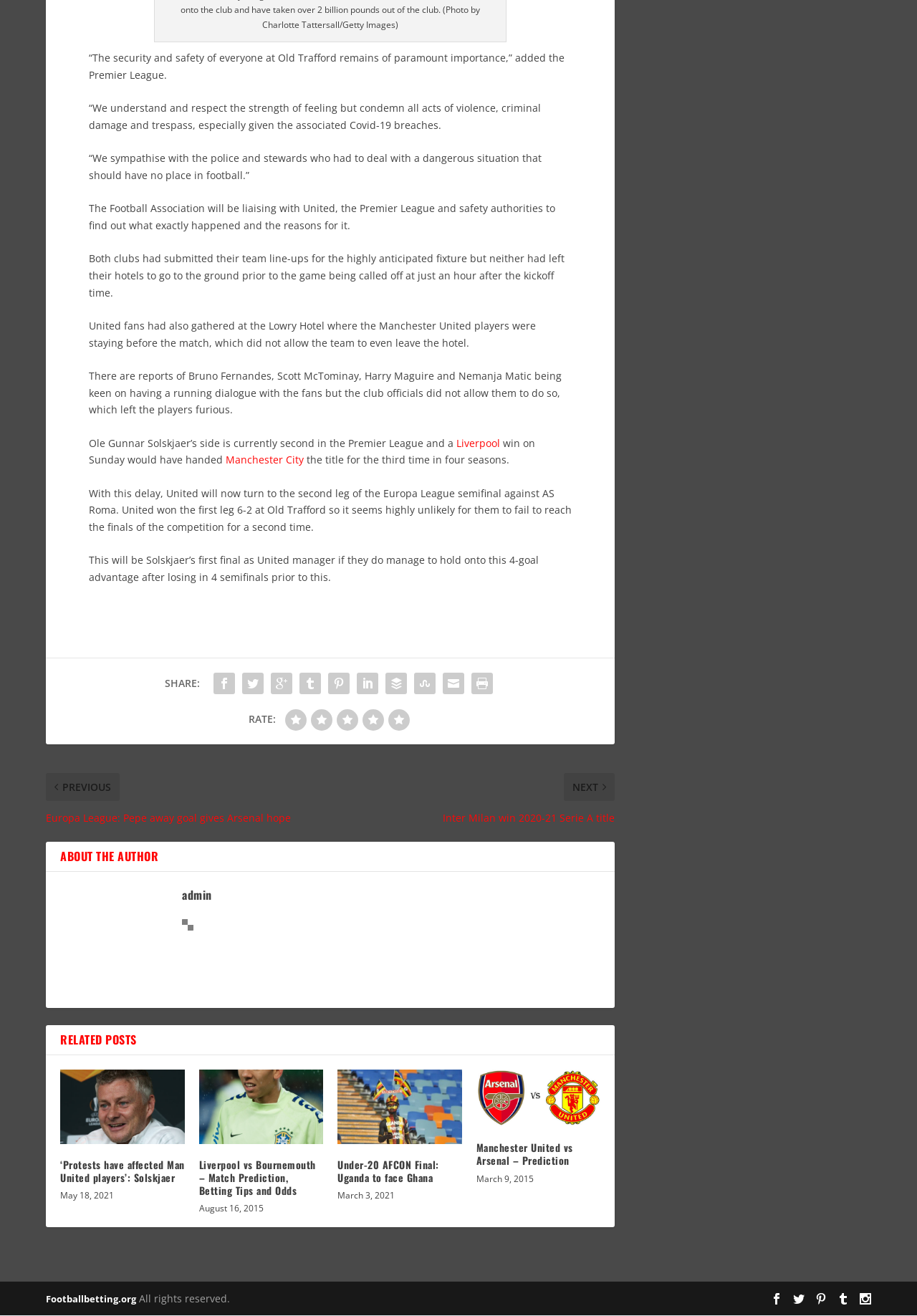Identify the bounding box coordinates for the UI element described as: "Liverpool". The coordinates should be provided as four floats between 0 and 1: [left, top, right, bottom].

[0.498, 0.332, 0.545, 0.342]